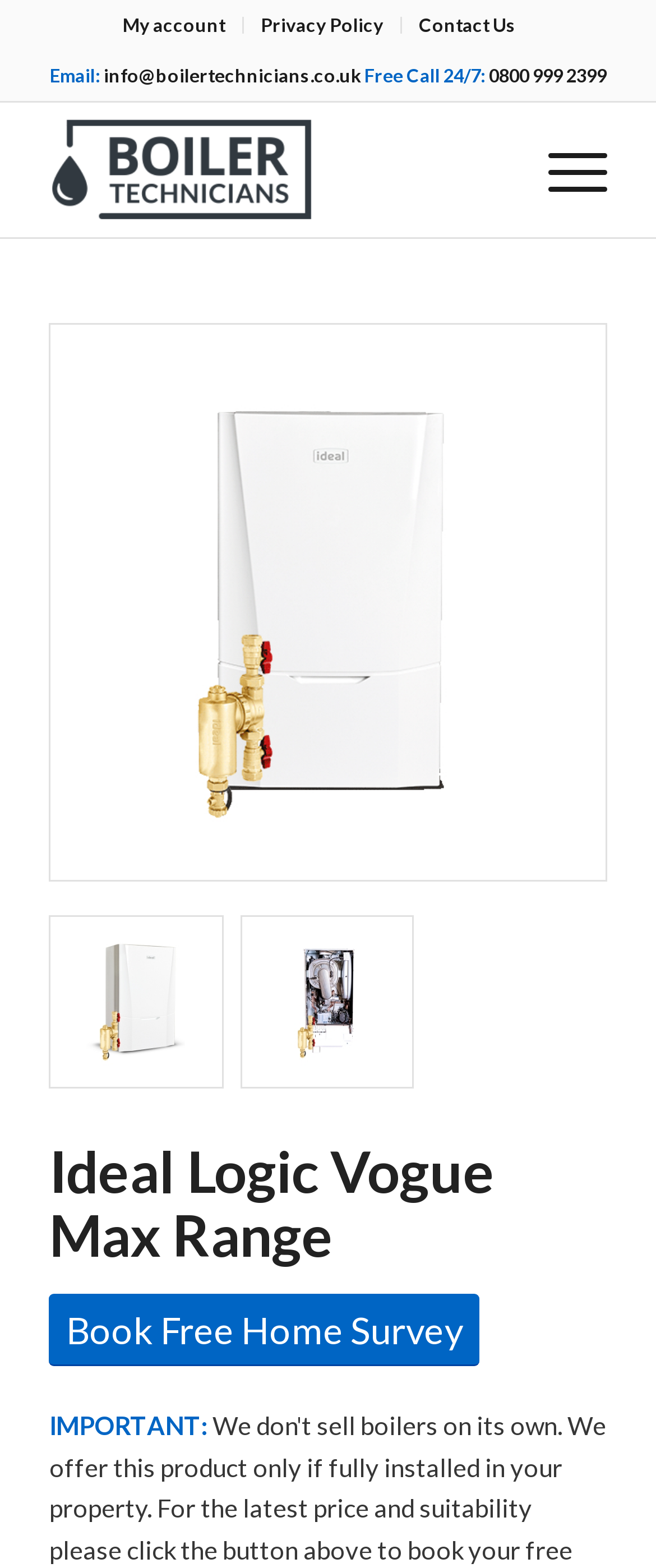Please specify the bounding box coordinates for the clickable region that will help you carry out the instruction: "Read 'Fighting Physical and Mental Illness with Yoga'".

None